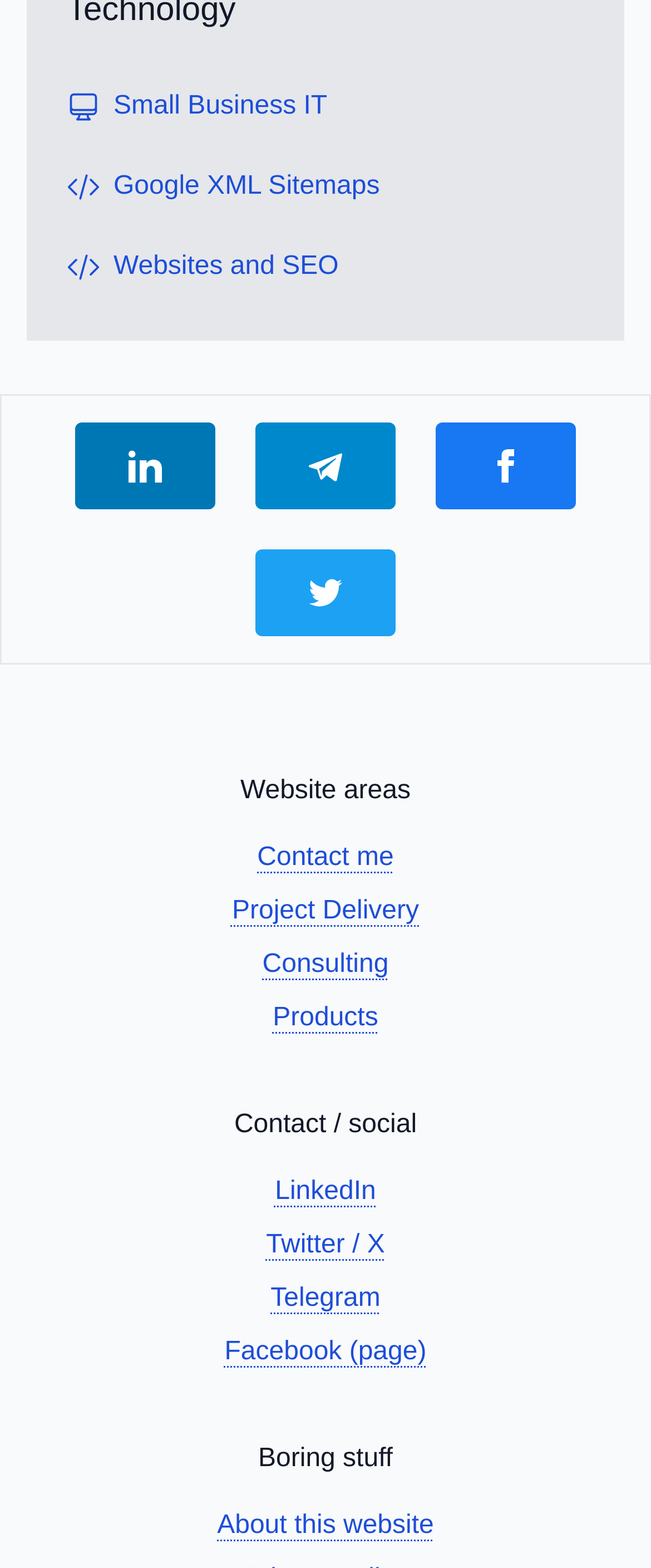Using the element description: "Contact me", determine the bounding box coordinates for the specified UI element. The coordinates should be four float numbers between 0 and 1, [left, top, right, bottom].

[0.395, 0.538, 0.605, 0.556]